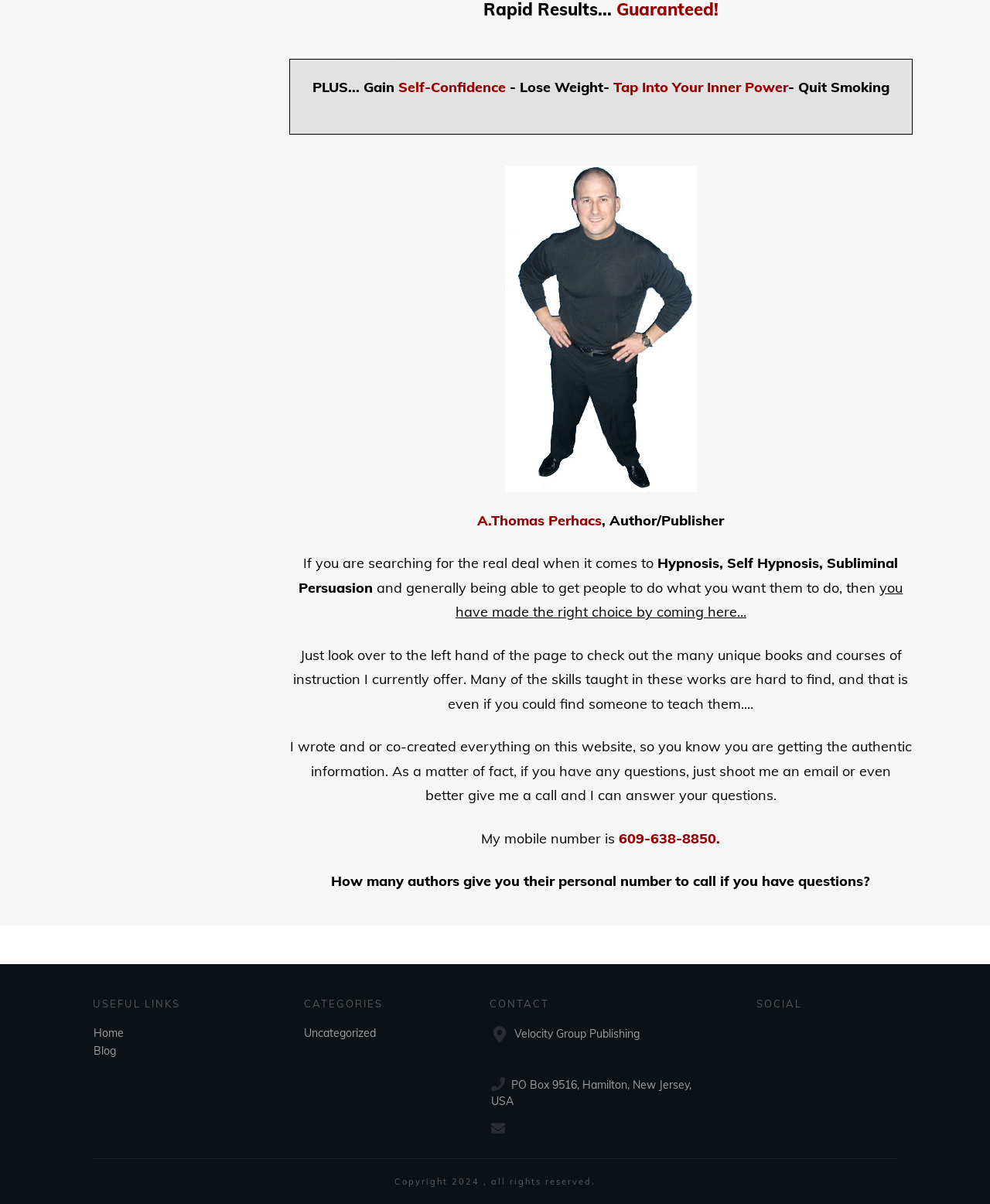Using the information in the image, give a detailed answer to the following question: How many links are there in the 'USEFUL LINKS' section?

The 'USEFUL LINKS' section is located at the bottom of the page, and it contains two links: 'Home' and 'Blog'.